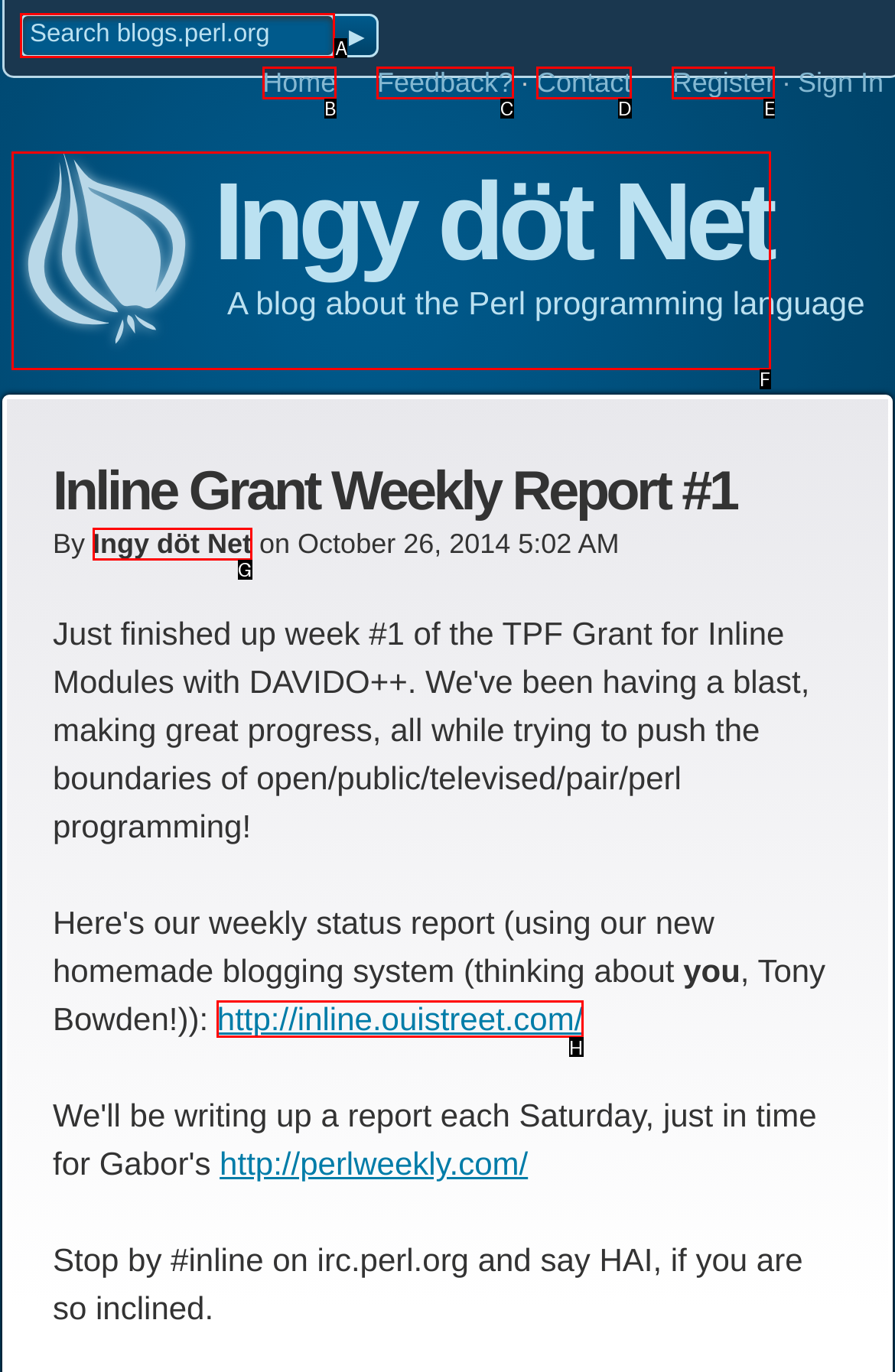Which UI element's letter should be clicked to achieve the task: Search blogs.perl.org
Provide the letter of the correct choice directly.

A